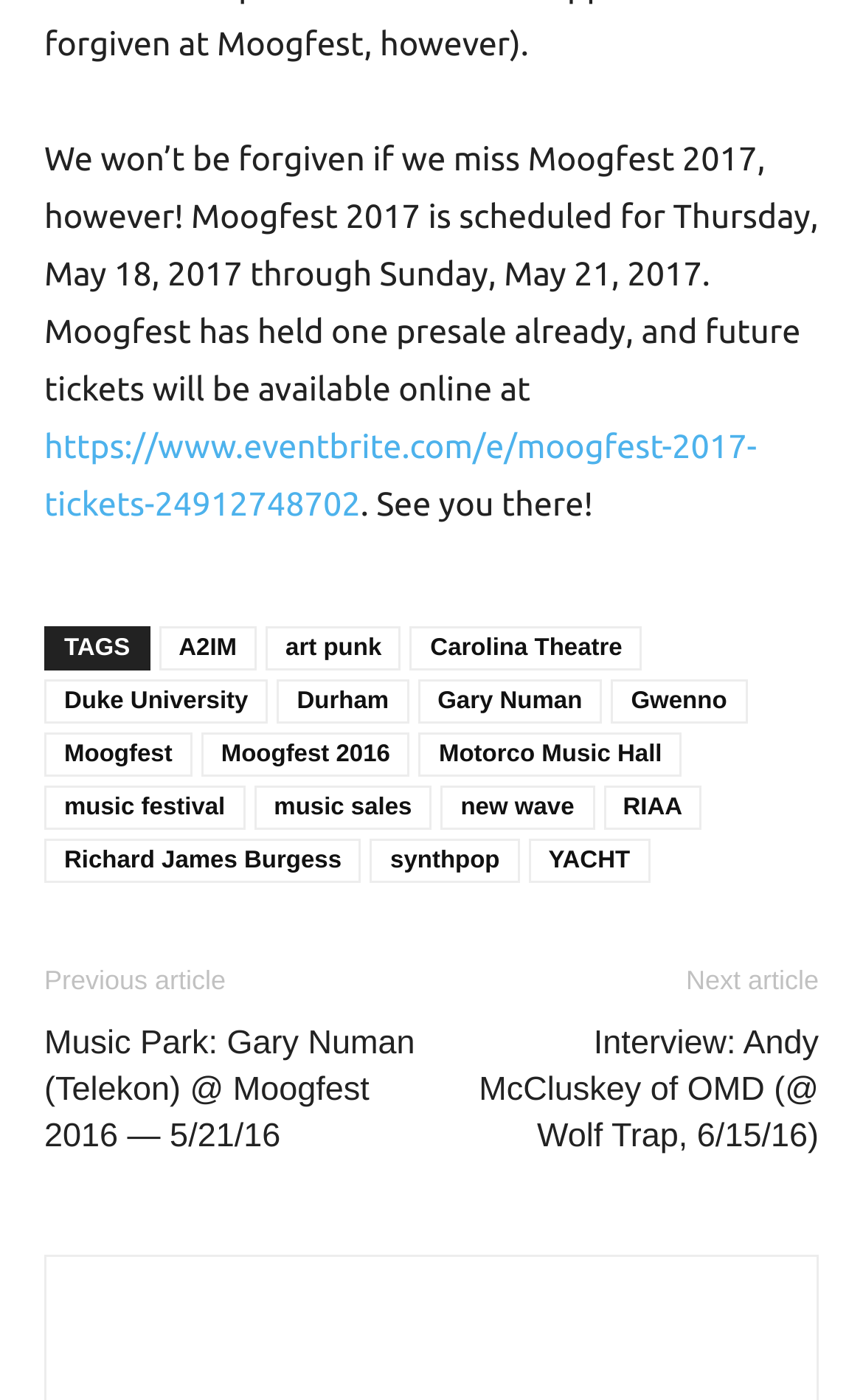Based on the element description: "music festival", identify the UI element and provide its bounding box coordinates. Use four float numbers between 0 and 1, [left, top, right, bottom].

[0.051, 0.562, 0.284, 0.593]